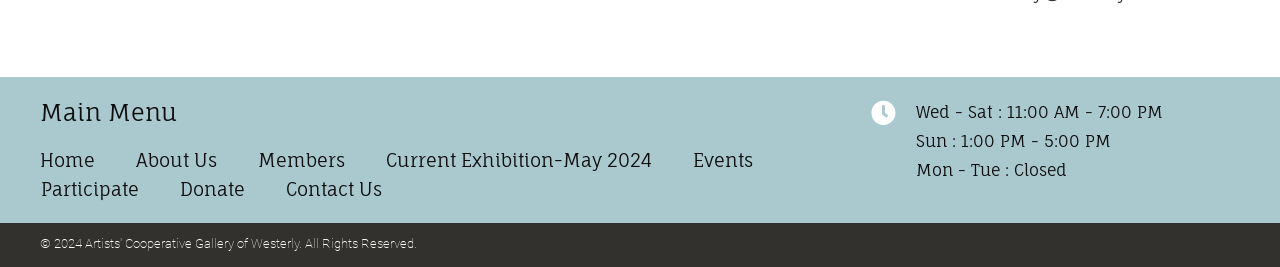How many links are in the main menu?
Please provide a comprehensive answer to the question based on the webpage screenshot.

I counted the number of link elements within the navigation element with the label 'Menu'. There are 8 links in total, including 'Home', 'About Us', 'Members', 'Current Exhibition-May 2024', 'Events', 'Participate', 'Donate', and 'Contact Us'.